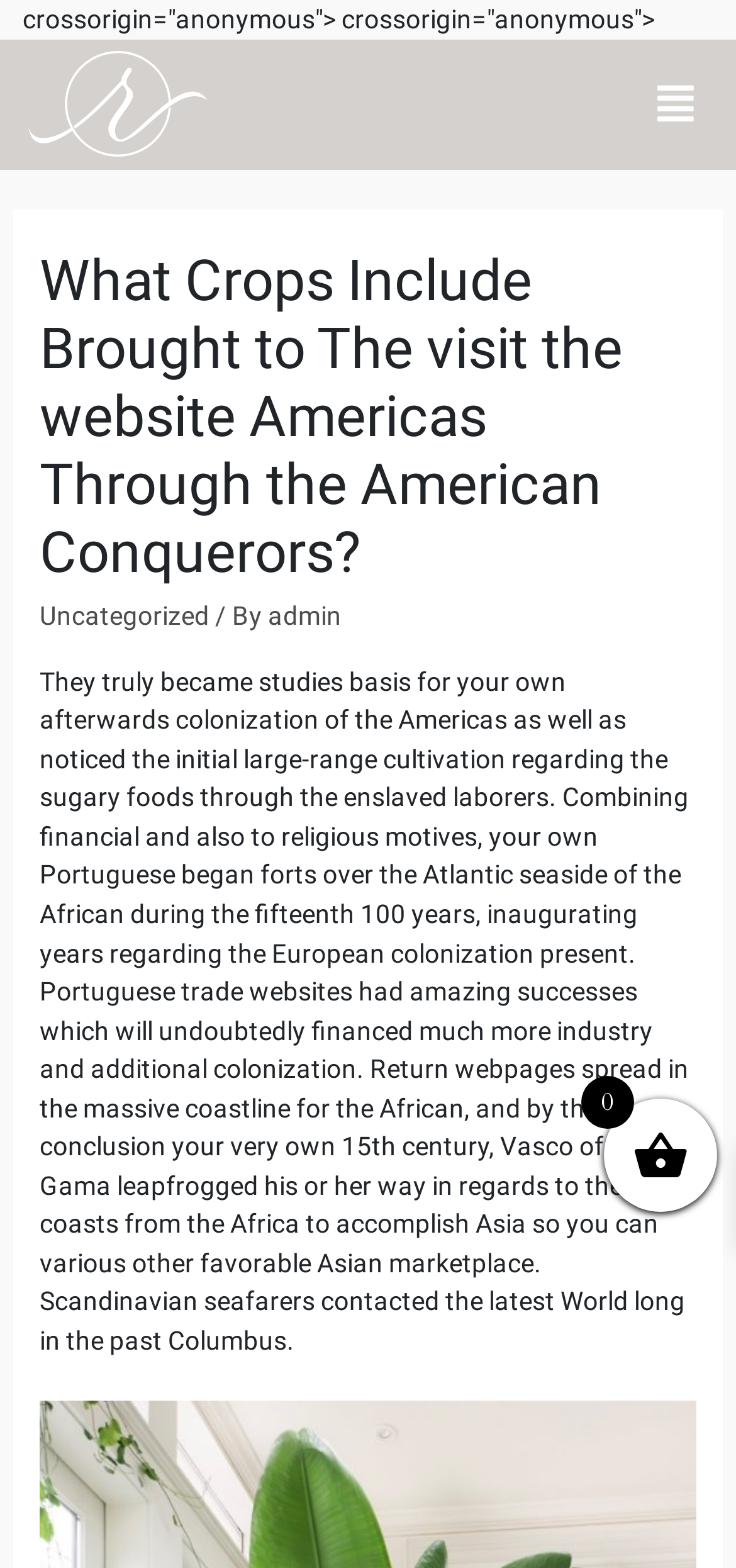Provide your answer to the question using just one word or phrase: What was cultivated on a large scale by enslaved laborers?

Sugary foods